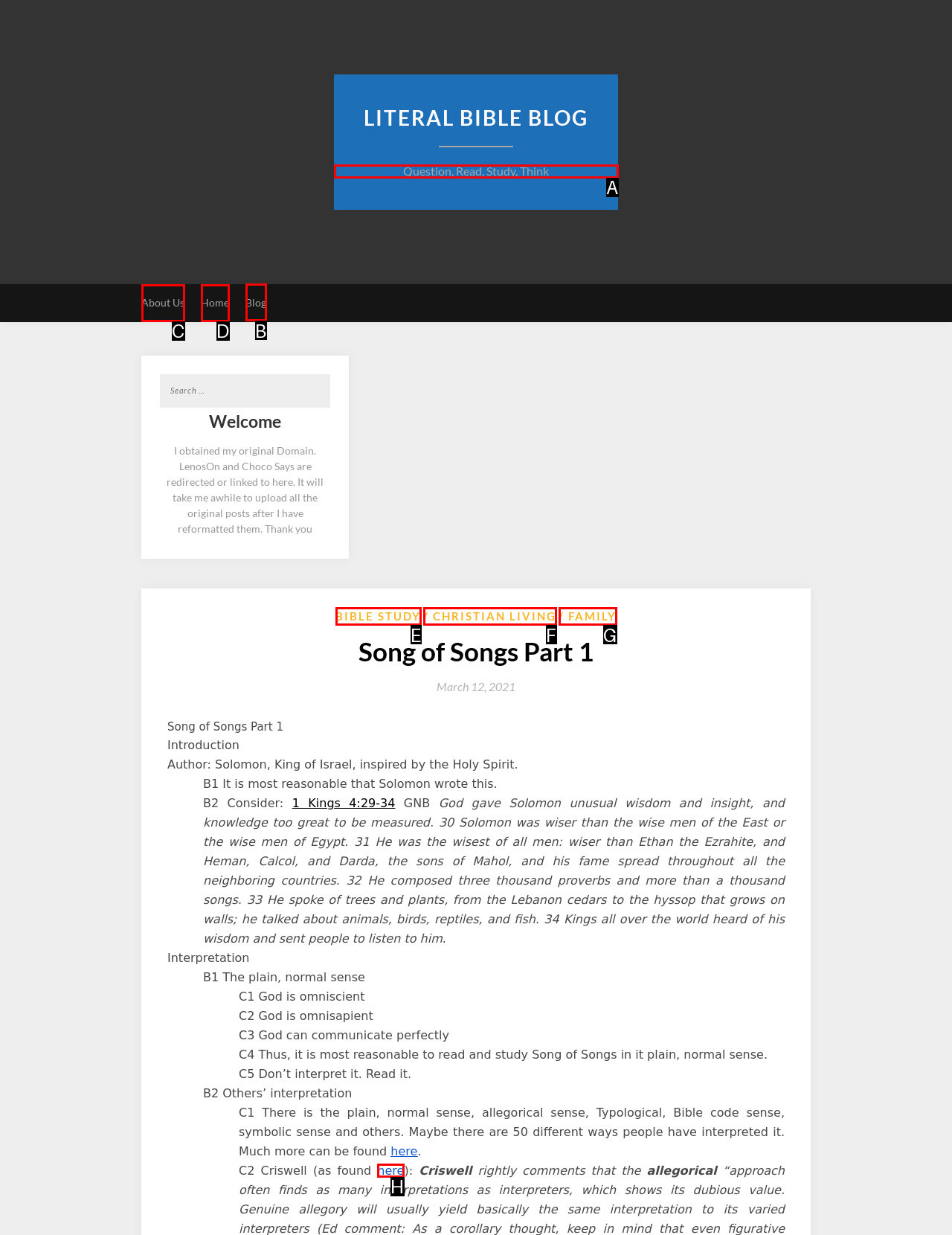Select the option I need to click to accomplish this task: Type your comment
Provide the letter of the selected choice from the given options.

None